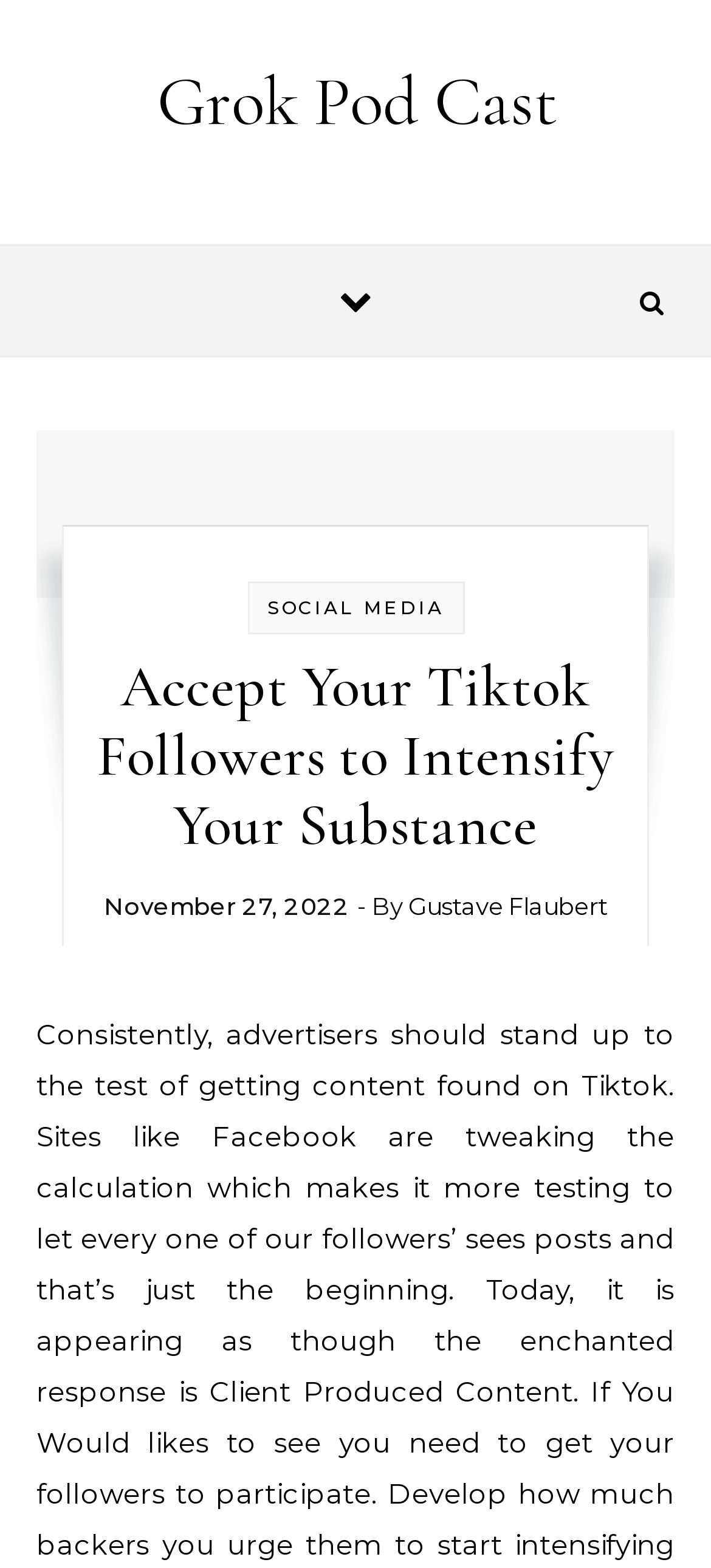Identify the bounding box coordinates for the UI element described by the following text: "Grok Pod Cast". Provide the coordinates as four float numbers between 0 and 1, in the format [left, top, right, bottom].

[0.19, 0.035, 0.81, 0.103]